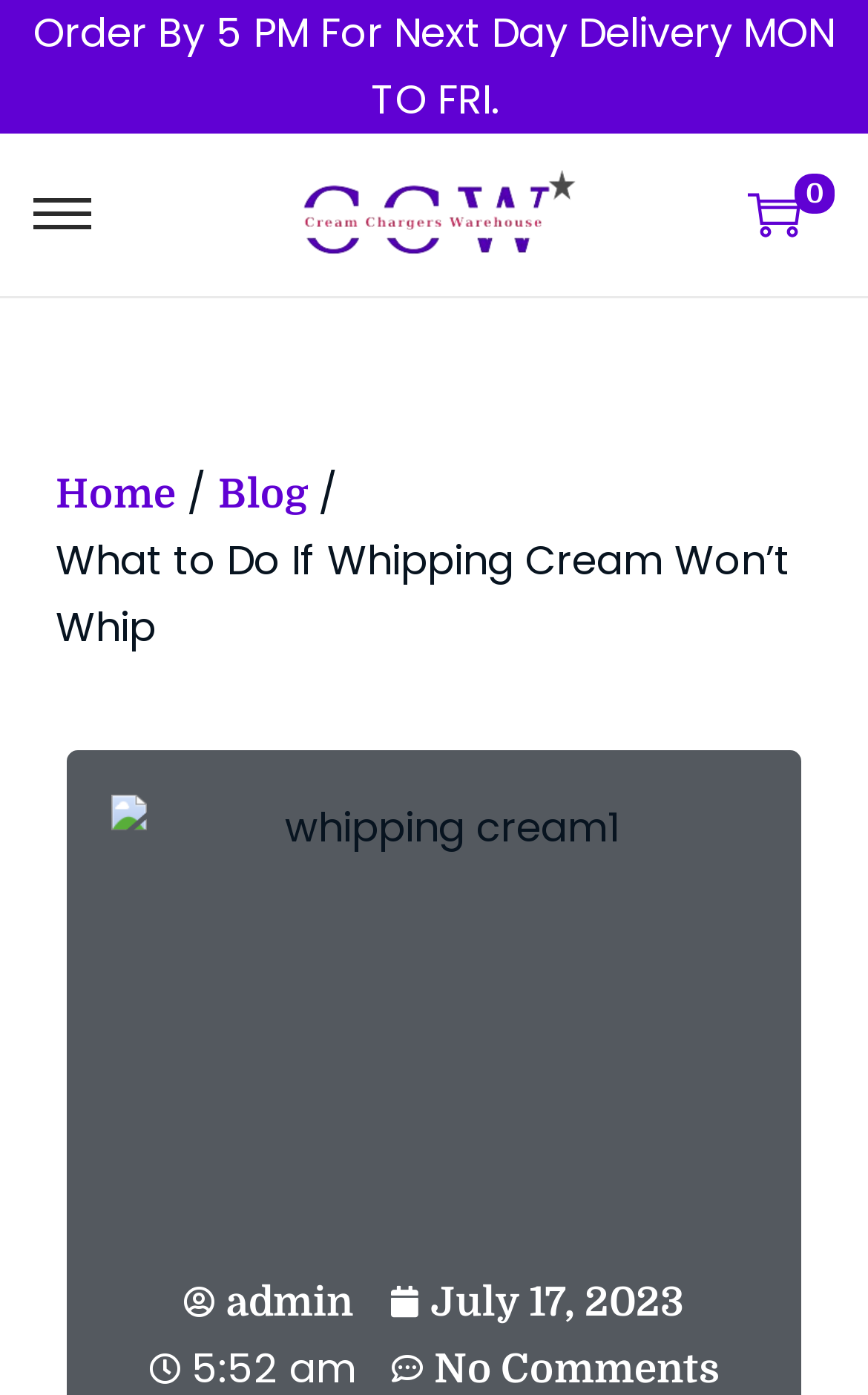Provide the bounding box for the UI element matching this description: "image/svg+xml 0".

[0.862, 0.135, 0.923, 0.173]